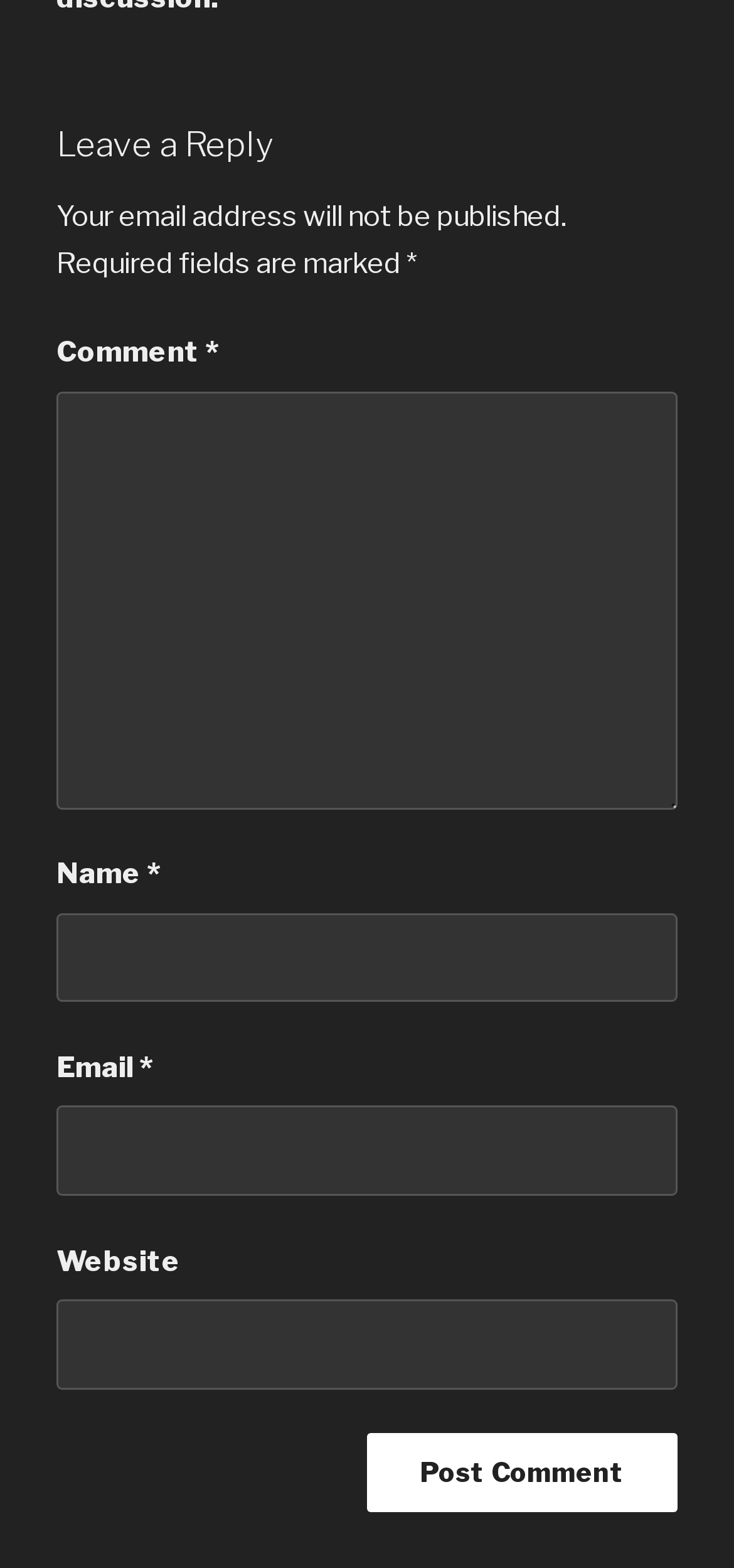Answer the question in one word or a short phrase:
What is the label of the button at the bottom of the form?

Post Comment